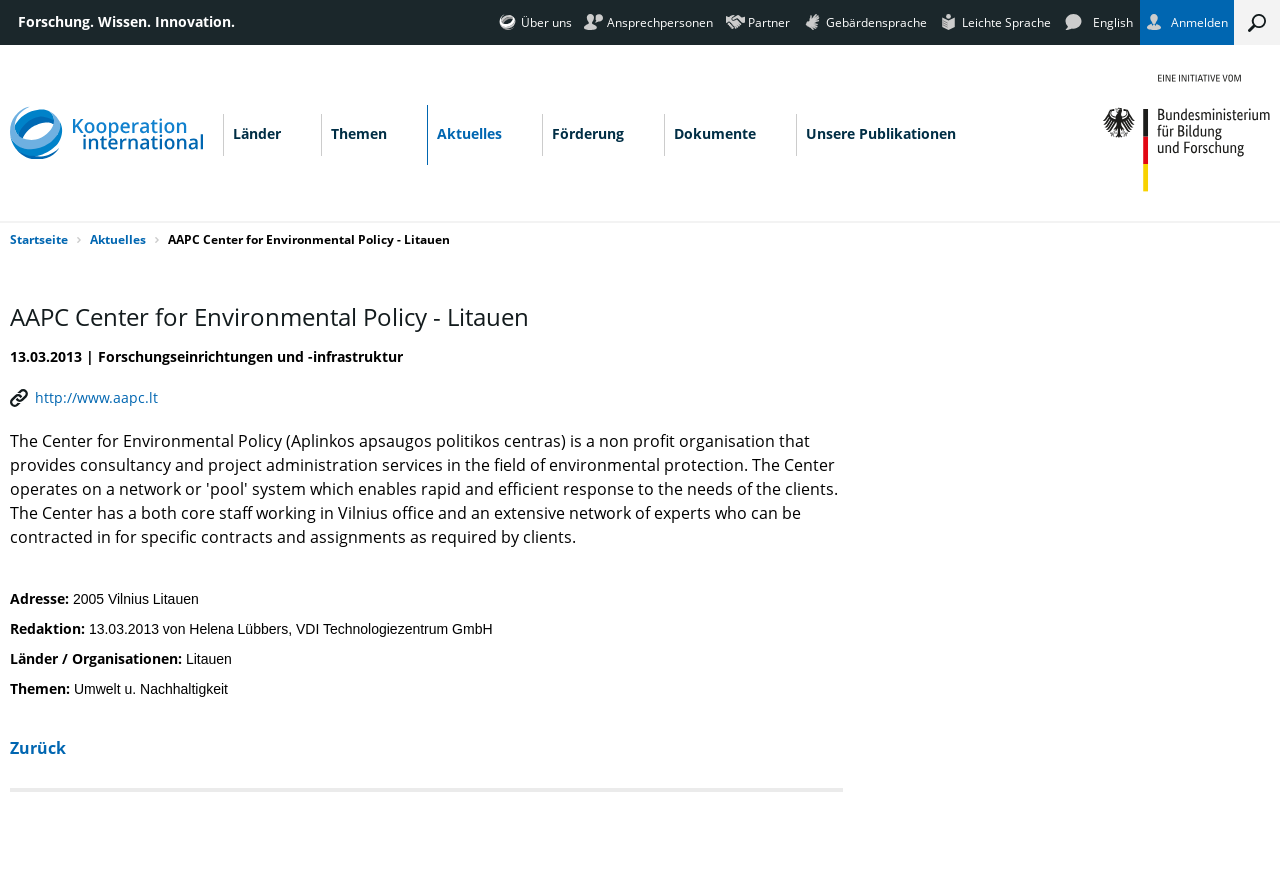Could you highlight the region that needs to be clicked to execute the instruction: "Visit Kooperation International"?

[0.008, 0.162, 0.159, 0.187]